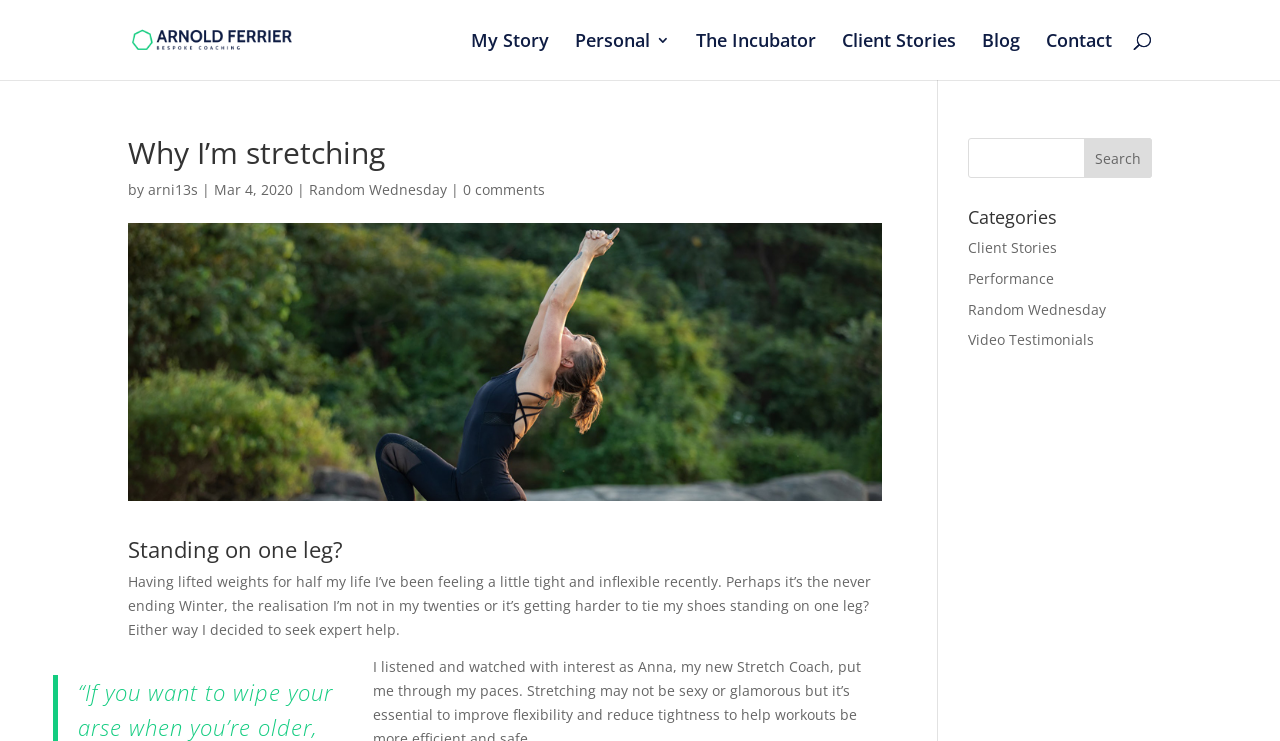Please find the bounding box coordinates of the clickable region needed to complete the following instruction: "view client stories". The bounding box coordinates must consist of four float numbers between 0 and 1, i.e., [left, top, right, bottom].

[0.658, 0.045, 0.747, 0.108]